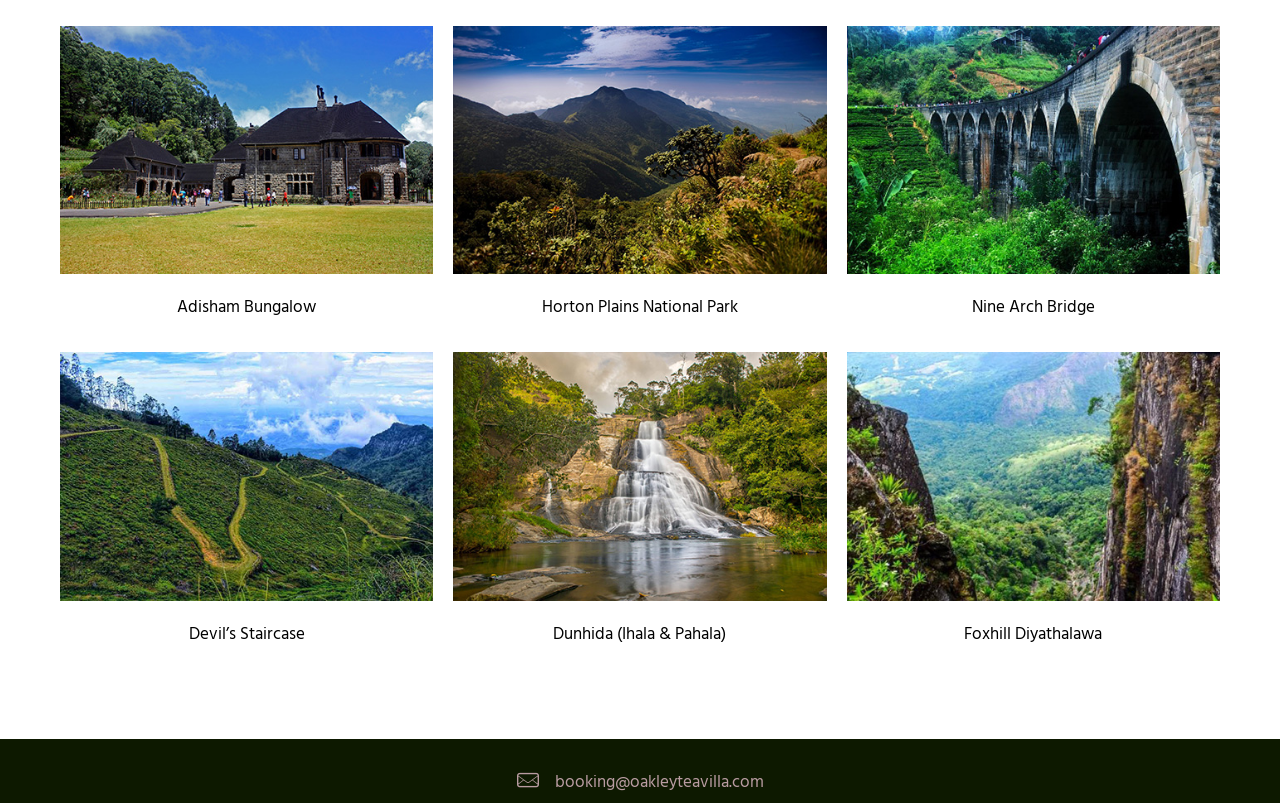Determine the bounding box coordinates for the area you should click to complete the following instruction: "View Adisham Bungalow".

[0.138, 0.367, 0.247, 0.4]